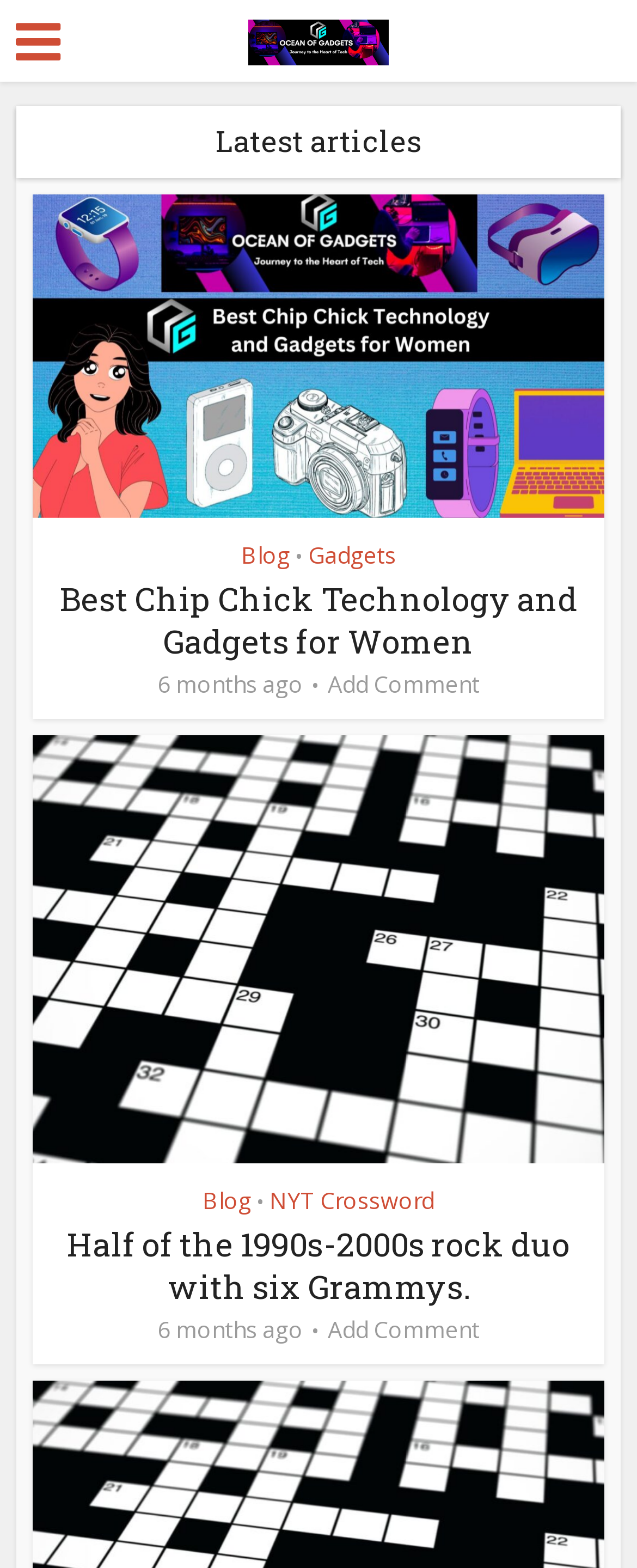Determine the bounding box coordinates of the clickable region to follow the instruction: "Click on the 'Gadgets' link".

[0.483, 0.343, 0.622, 0.363]